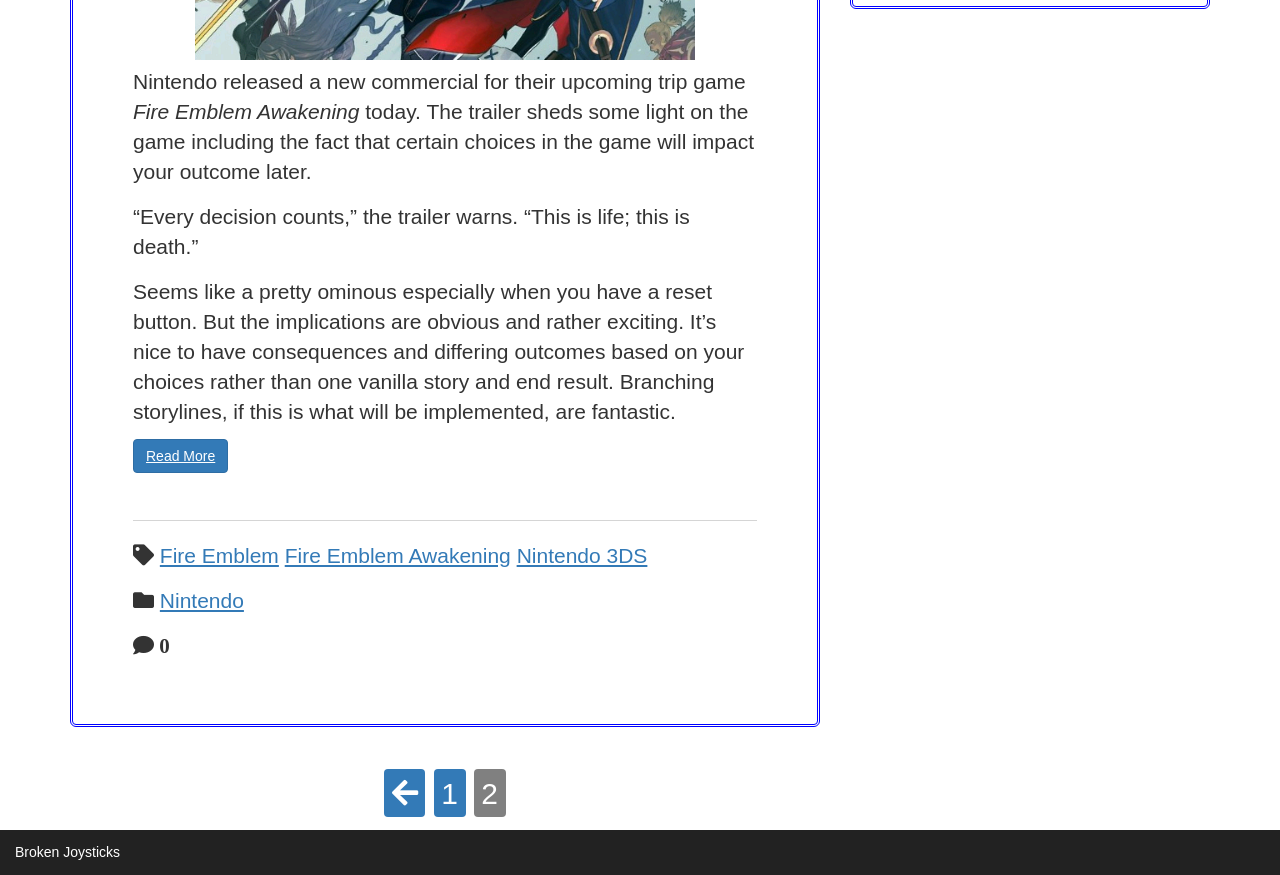Bounding box coordinates are to be given in the format (top-left x, top-left y, bottom-right x, bottom-right y). All values must be floating point numbers between 0 and 1. Provide the bounding box coordinate for the UI element described as: parent_node: 1 2

[0.3, 0.879, 0.332, 0.934]